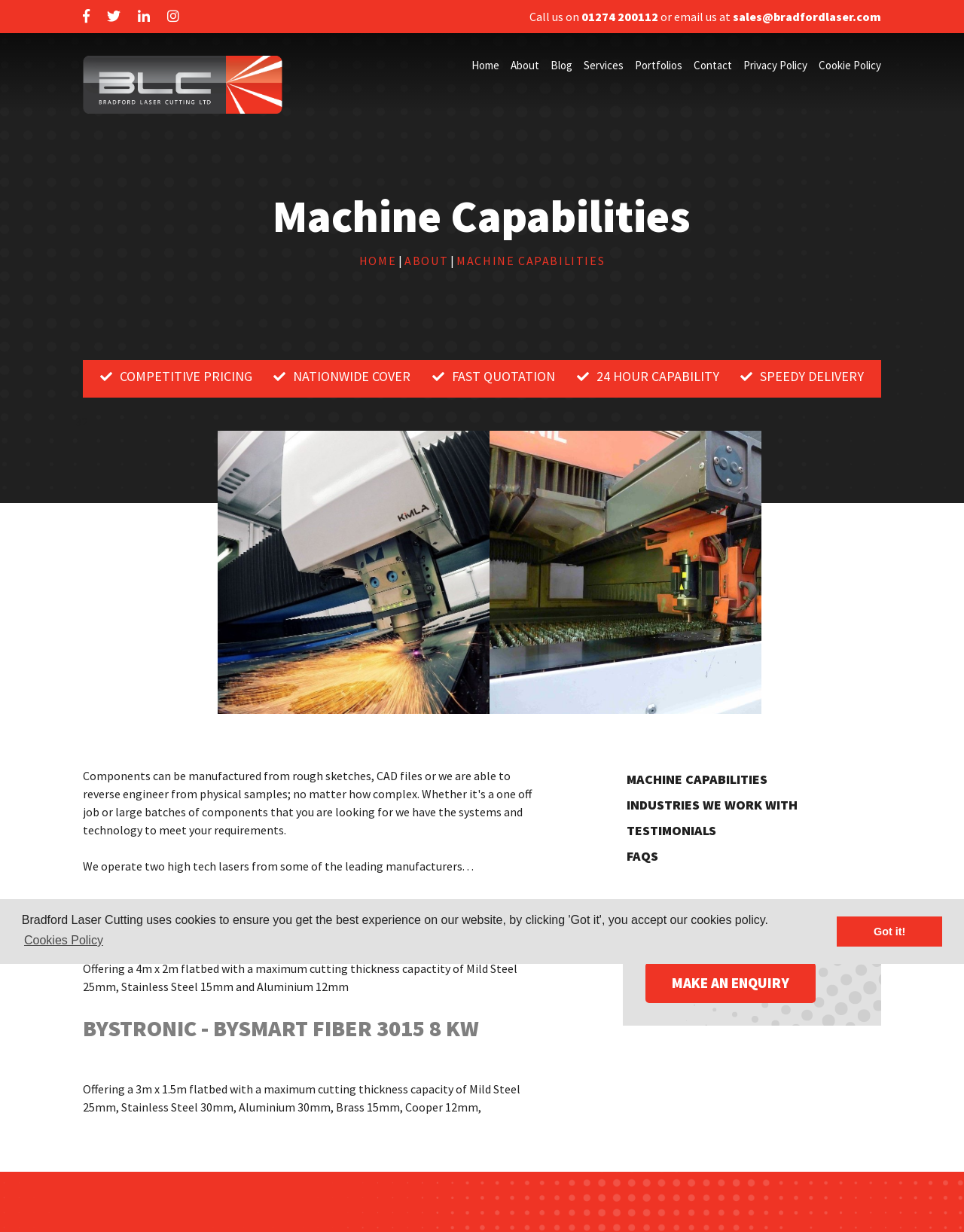Detail the features and information presented on the webpage.

The webpage is about Bradford Laser, a company specializing in component manufacturing and reverse engineering. At the top, there is a cookie consent dialog with two buttons, "Learn more about cookies" and "Dismiss cookie message". Below this, there are four social media links and a company logo.

On the top-right corner, there is a contact section with a phone number, email address, and a call-to-action button. Below this, there is a navigation menu with links to various pages, including Home, About, Blog, Services, Portfolios, Contact, Privacy Policy, and Cookie Policy.

The main content of the page is divided into two sections. The first section has five headings, including "Machine Capabilities", "Competitive Pricing", "Nationwide Cover", "Fast Quotation", and "24 Hour Capability", which are arranged horizontally across the page. Below these headings, there is a slider with a list of items.

The second section is about the company's machine capabilities, featuring two high-tech lasers from leading manufacturers, Kimla and Bystronic. There are detailed descriptions of each laser's capabilities, including their cutting thickness capacities for various materials. 

At the bottom of the page, there are four links to other pages, including "Machine Capabilities", "Industries We Work With", "Testimonials", and "FAQs". Finally, there is a call-to-action section with a heading "Interested in our services?" and a link to "Make an Enquiry".